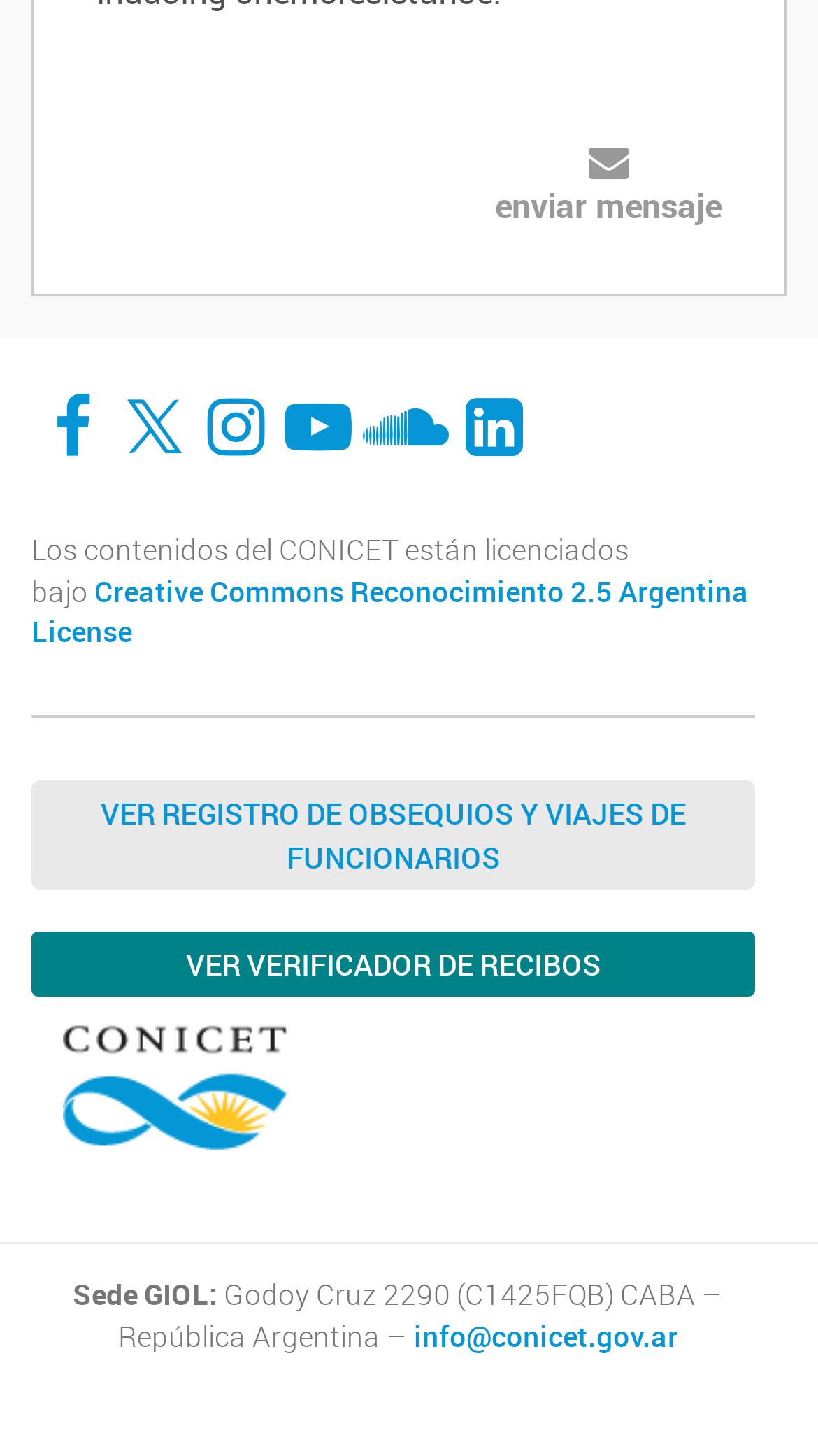What is the address of the Sede GIOL?
Using the image as a reference, answer with just one word or a short phrase.

Godoy Cruz 2290 (C1425FQB) CABA – República Argentina –